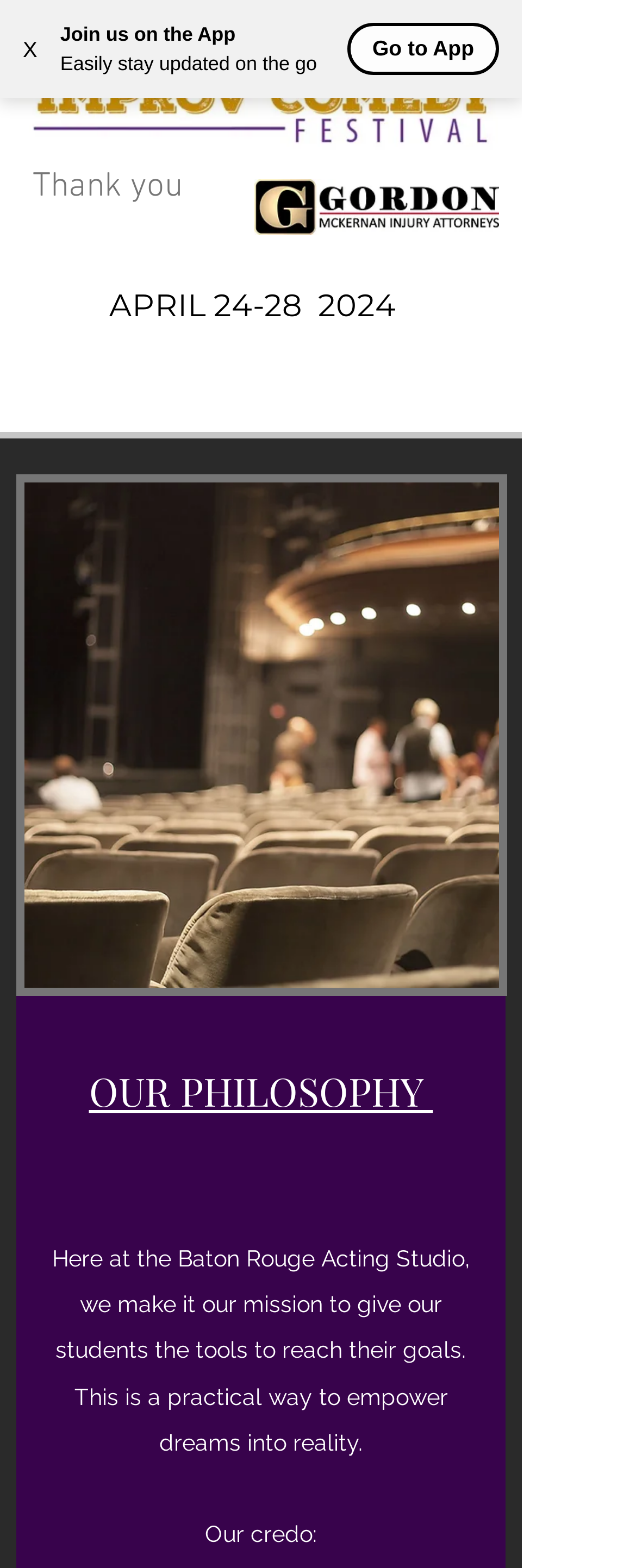Given the element description: "X", predict the bounding box coordinates of this UI element. The coordinates must be four float numbers between 0 and 1, given as [left, top, right, bottom].

[0.0, 0.009, 0.095, 0.054]